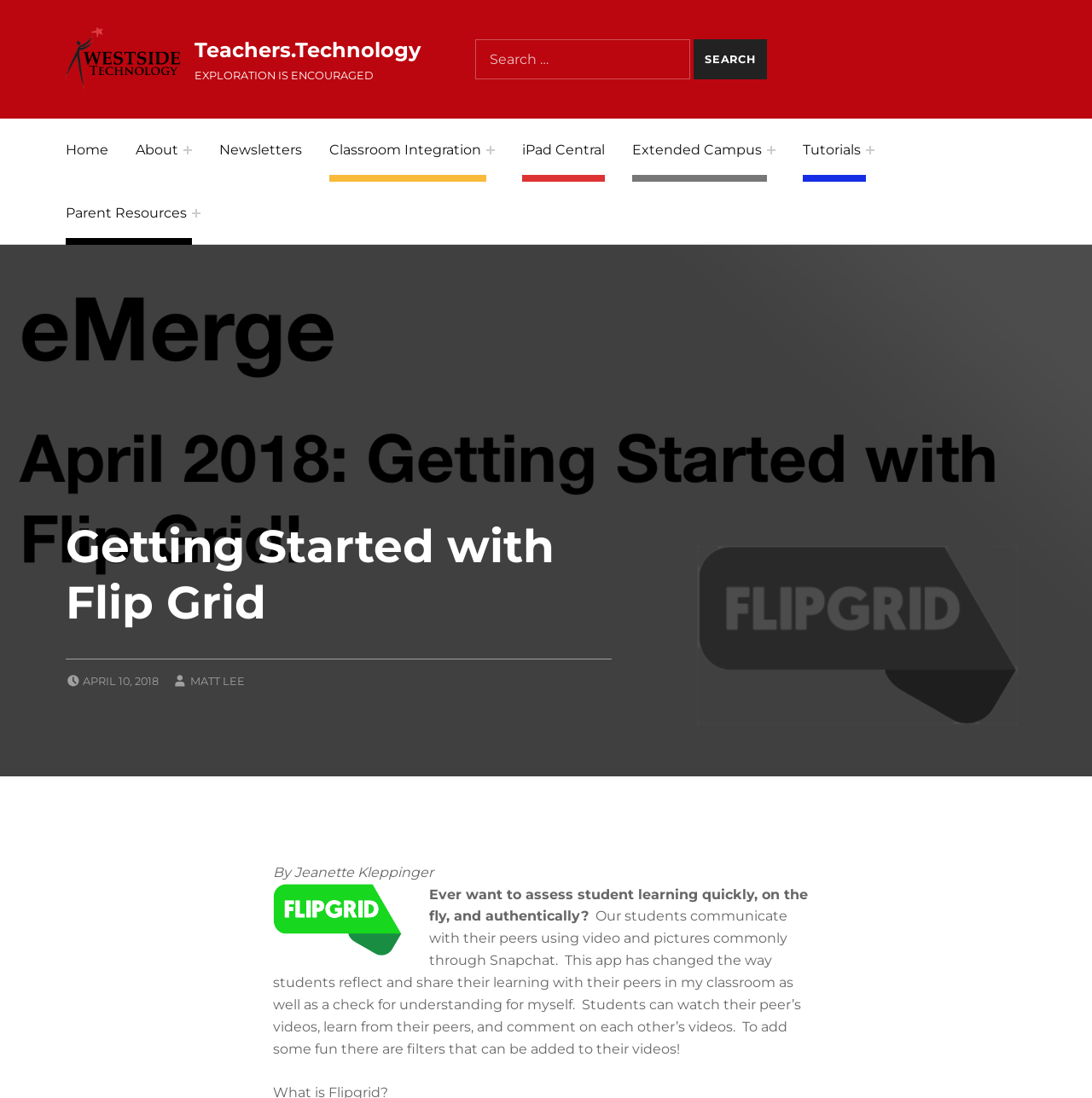Given the element description Home, specify the bounding box coordinates of the corresponding UI element in the format (top-left x, top-left y, bottom-right x, bottom-right y). All values must be between 0 and 1.

[0.06, 0.108, 0.099, 0.165]